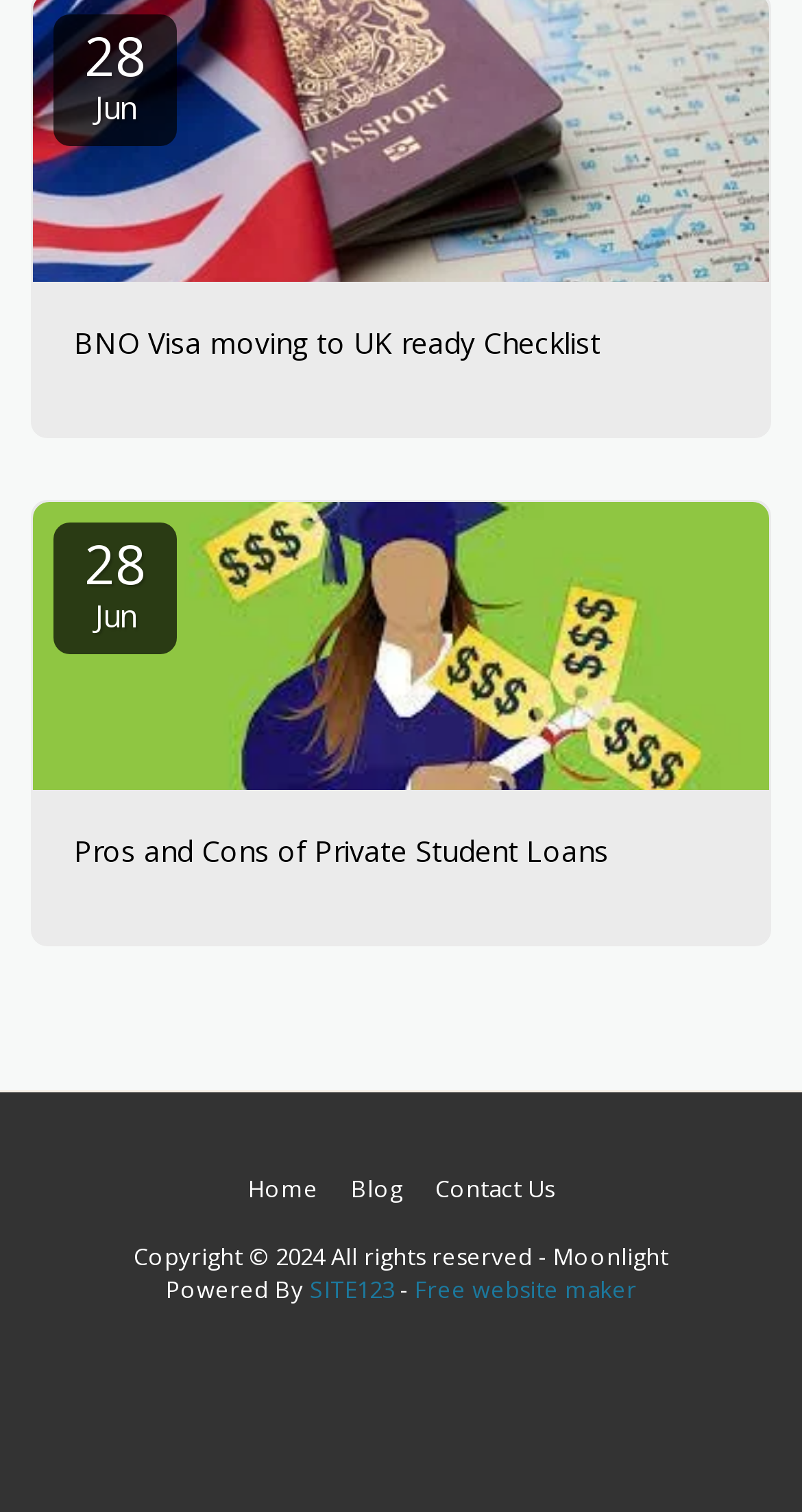Determine the bounding box coordinates of the area to click in order to meet this instruction: "Read the Pros and Cons of Private Student Loans".

[0.092, 0.549, 0.908, 0.577]